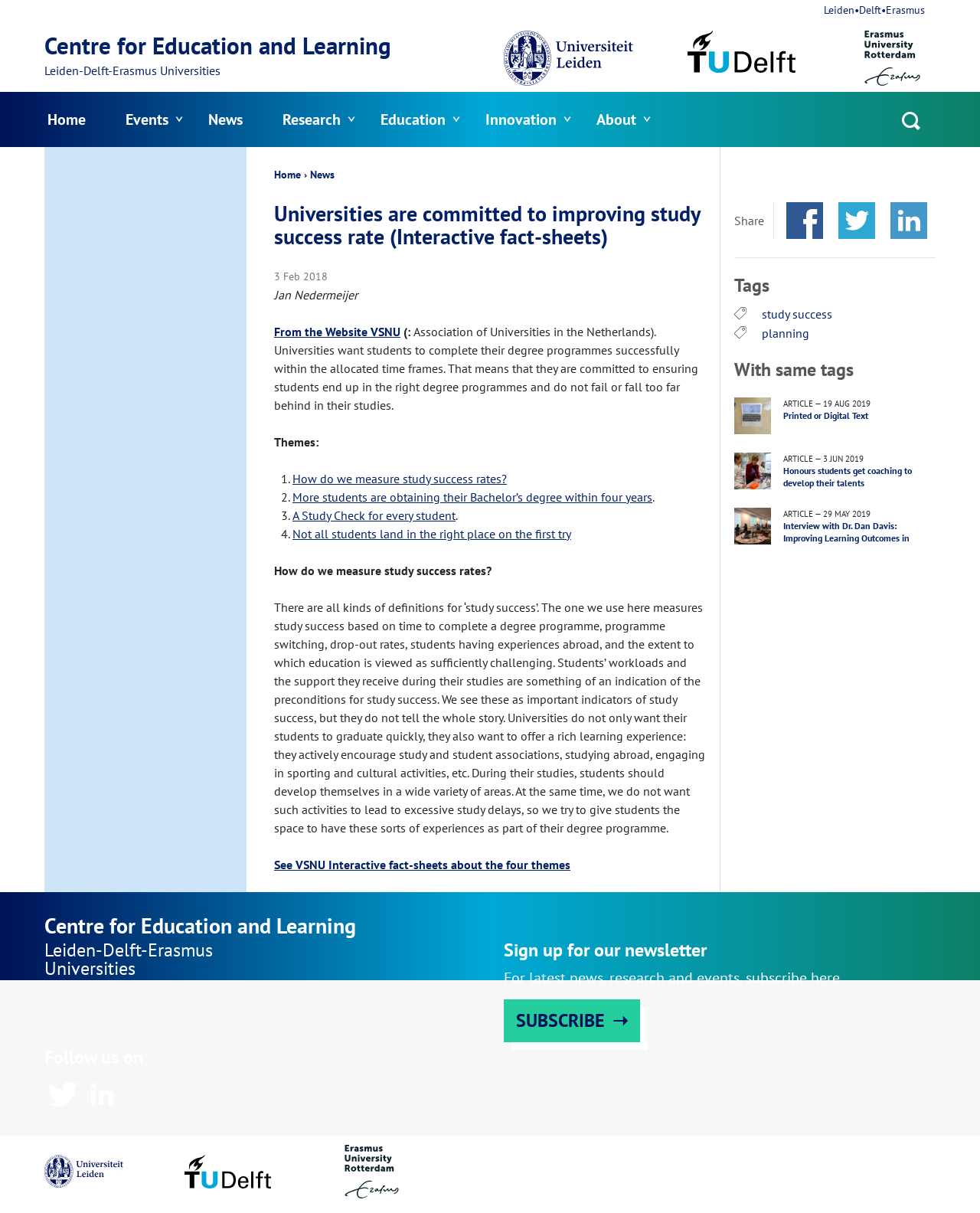Please find the bounding box coordinates of the element's region to be clicked to carry out this instruction: "Open the search".

[0.905, 0.076, 0.955, 0.121]